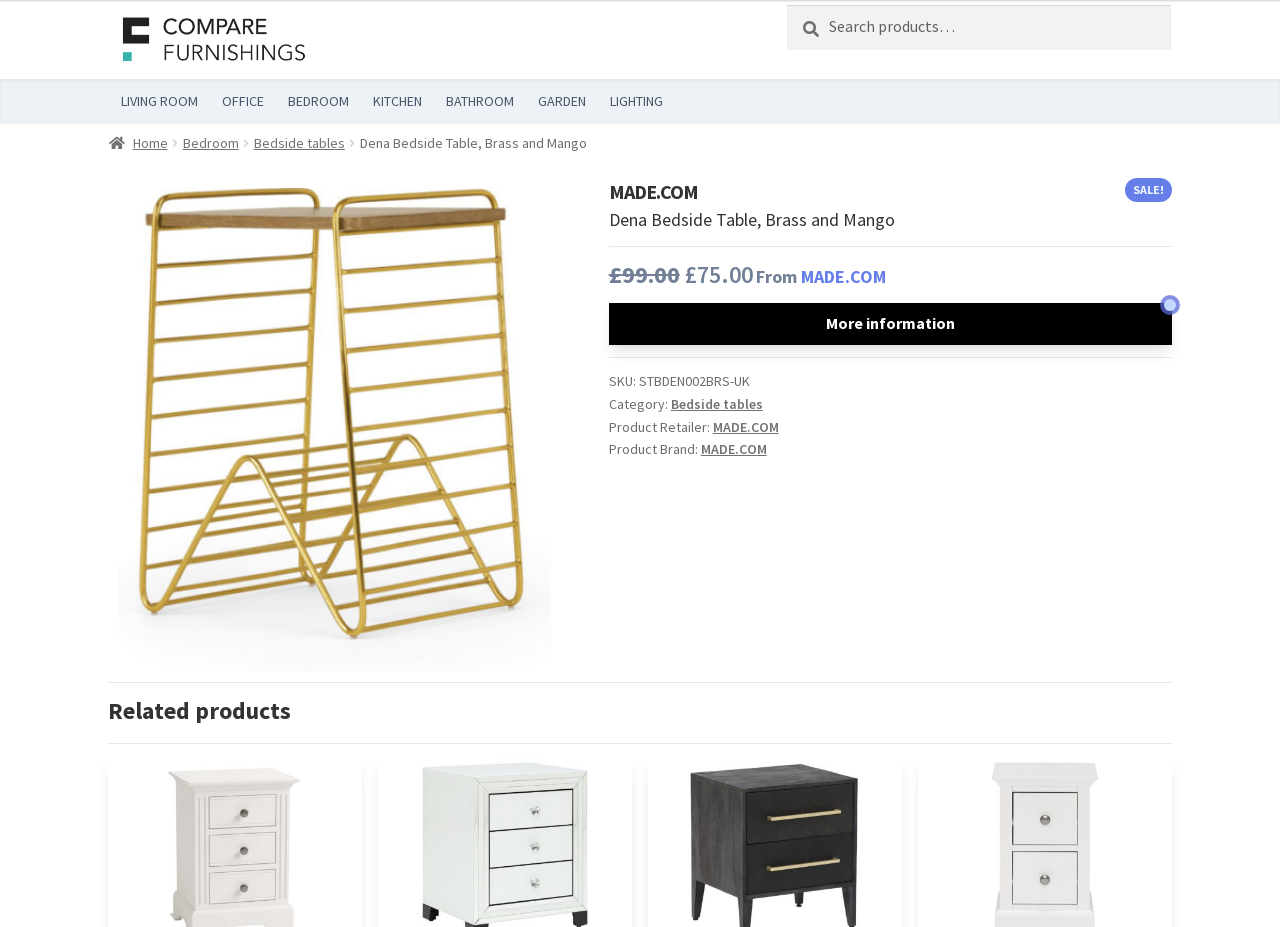Kindly respond to the following question with a single word or a brief phrase: 
What is the category of the bedside table?

Bedside tables